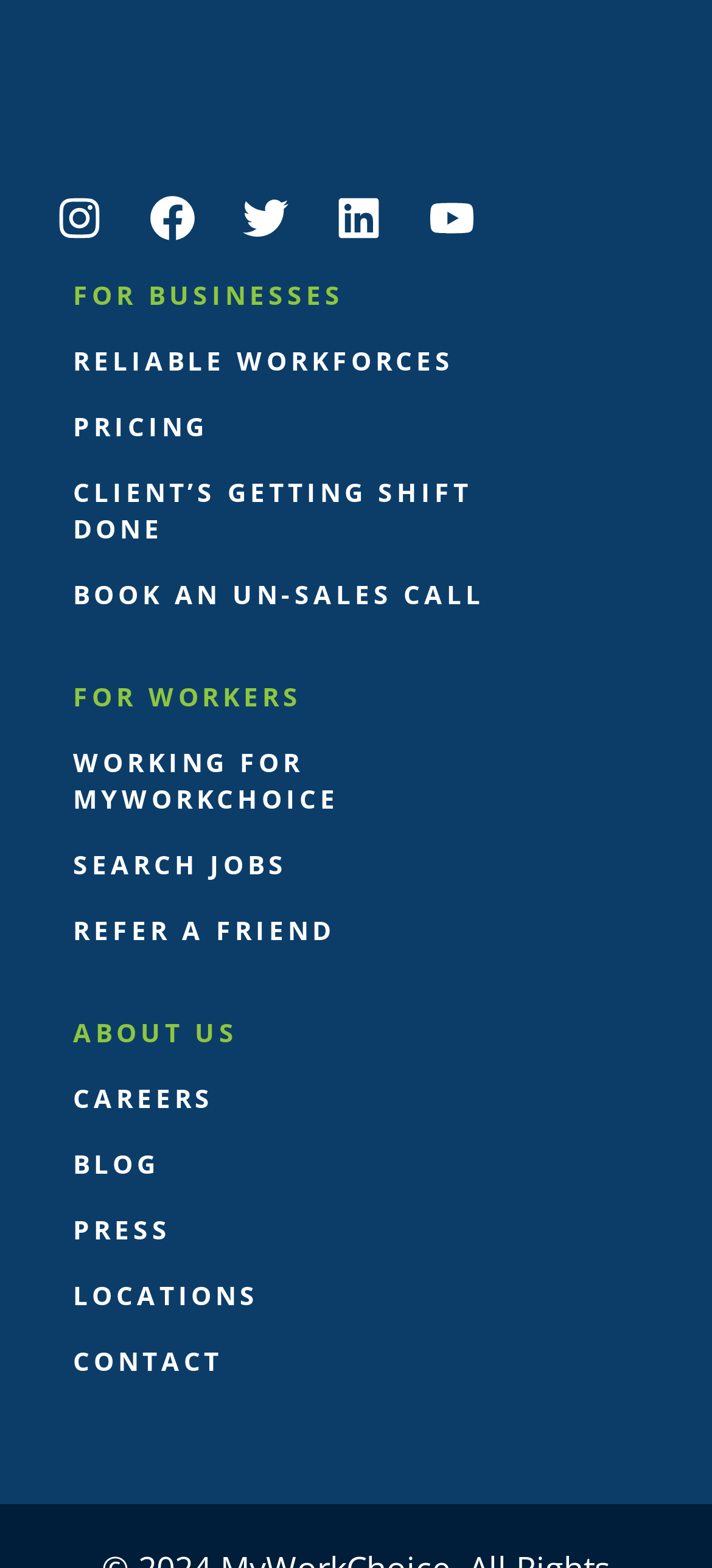Identify the bounding box coordinates of the specific part of the webpage to click to complete this instruction: "View Instagram profile".

[0.046, 0.11, 0.174, 0.168]